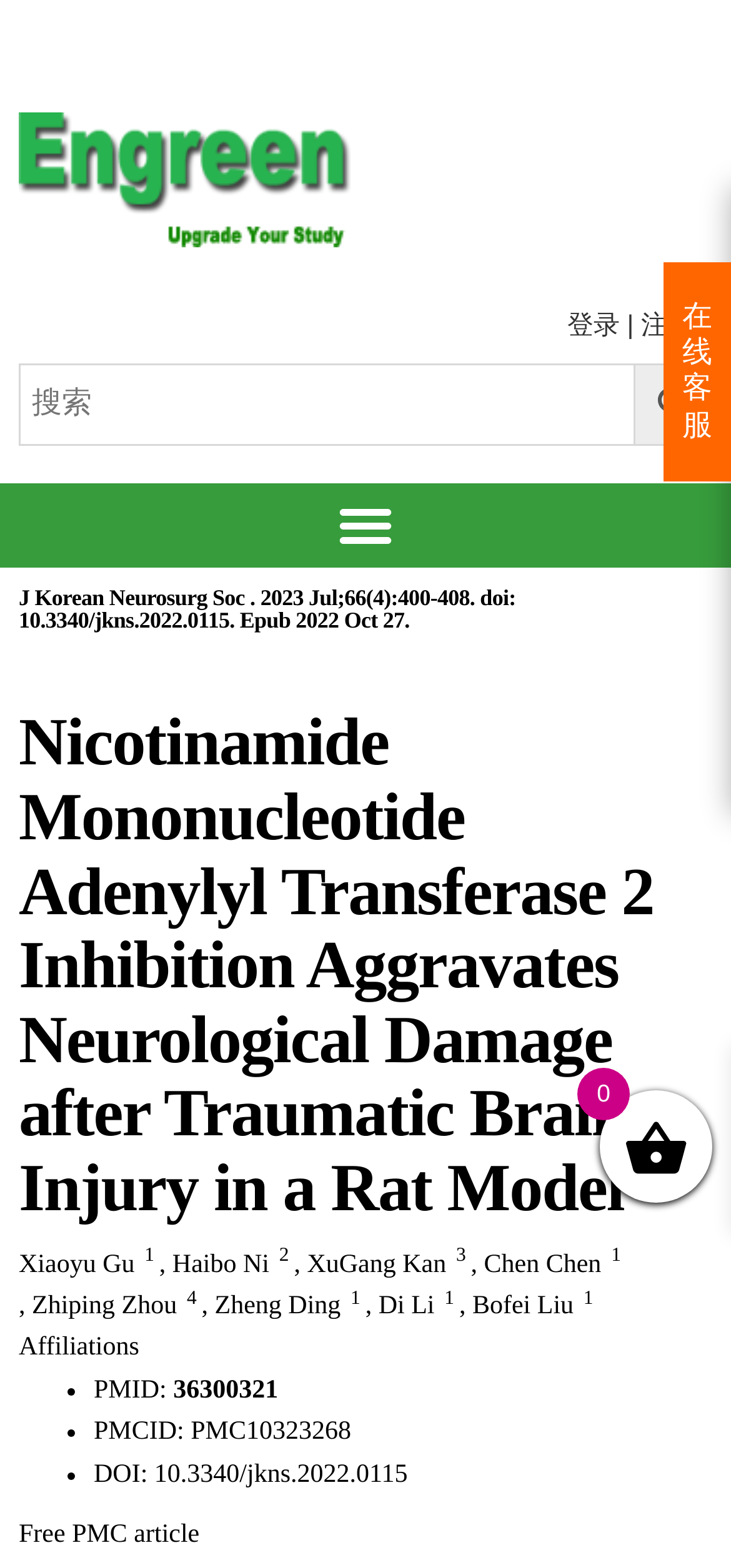Who is the first author of the article?
Please give a well-detailed answer to the question.

I found the first author of the article by looking at the link elements on the webpage, which are the authors' names. The first link element is 'Xiaoyu Gu', so I concluded that it is the first author.